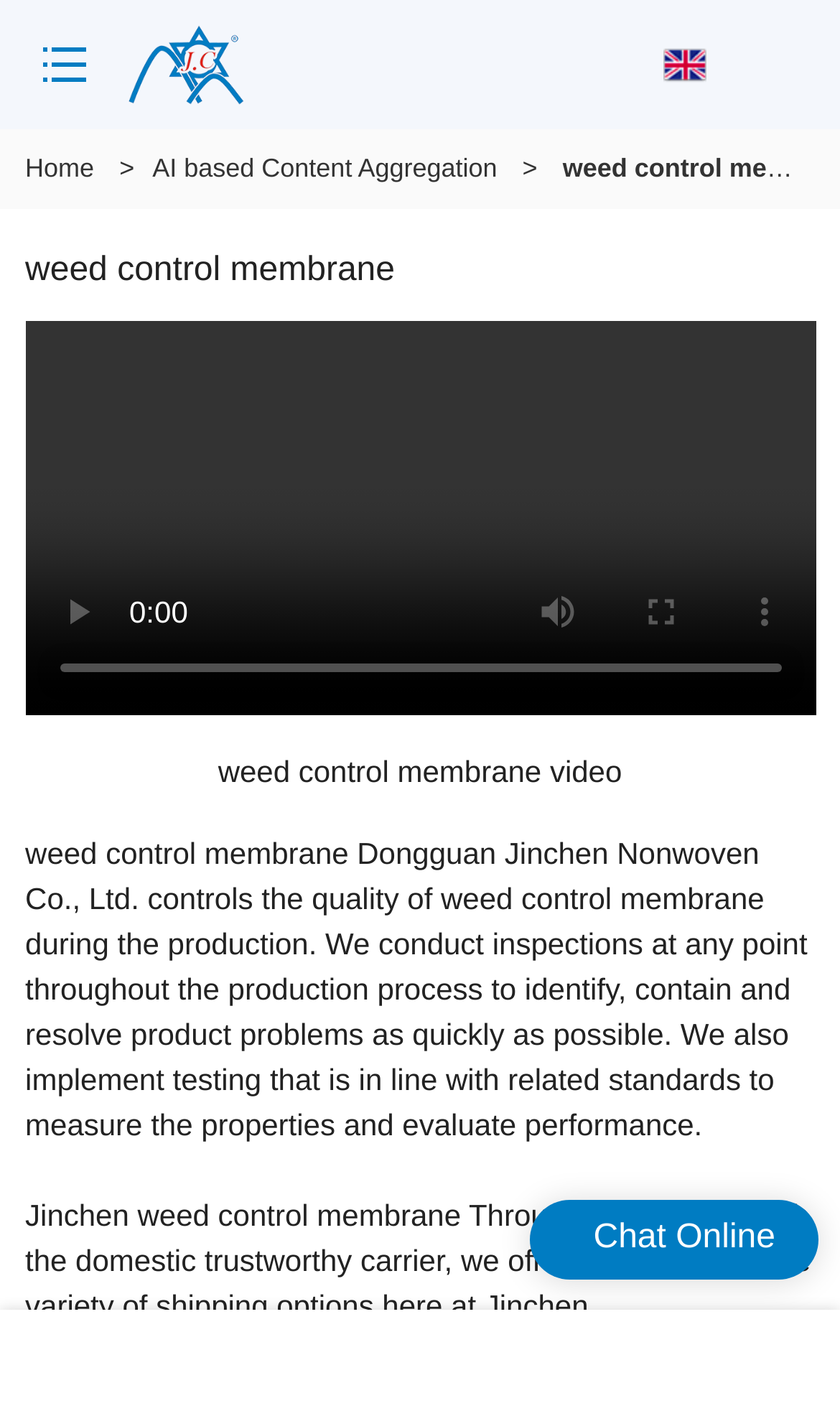Describe all significant elements and features of the webpage.

The webpage is about weed control membrane from Jinchen Nonwoven. At the top left corner, there is a button and a link to the logo of Jinchen Nonwoven, which is accompanied by an image. To the right of the logo, there are navigation links, including "Home" and "AI based Content Aggregation", separated by static text.

Below the navigation links, there is a prominent heading that reads "weed control membrane". Underneath the heading, there are several buttons, including "play", "mute", "enter full screen", and "show more media controls", which are all disabled. Next to these buttons, there is a horizontal slider for video time scrubbing, also disabled.

Below the buttons and slider, there is a video-related section. A static text describes the video as "weed control membrane video". Below this text, there is a longer paragraph that explains how Dongguan Jinchen Nonwoven Co., Ltd. controls the quality of weed control membrane during production.

At the bottom right corner of the page, there is a static text that reads "Chat Online".